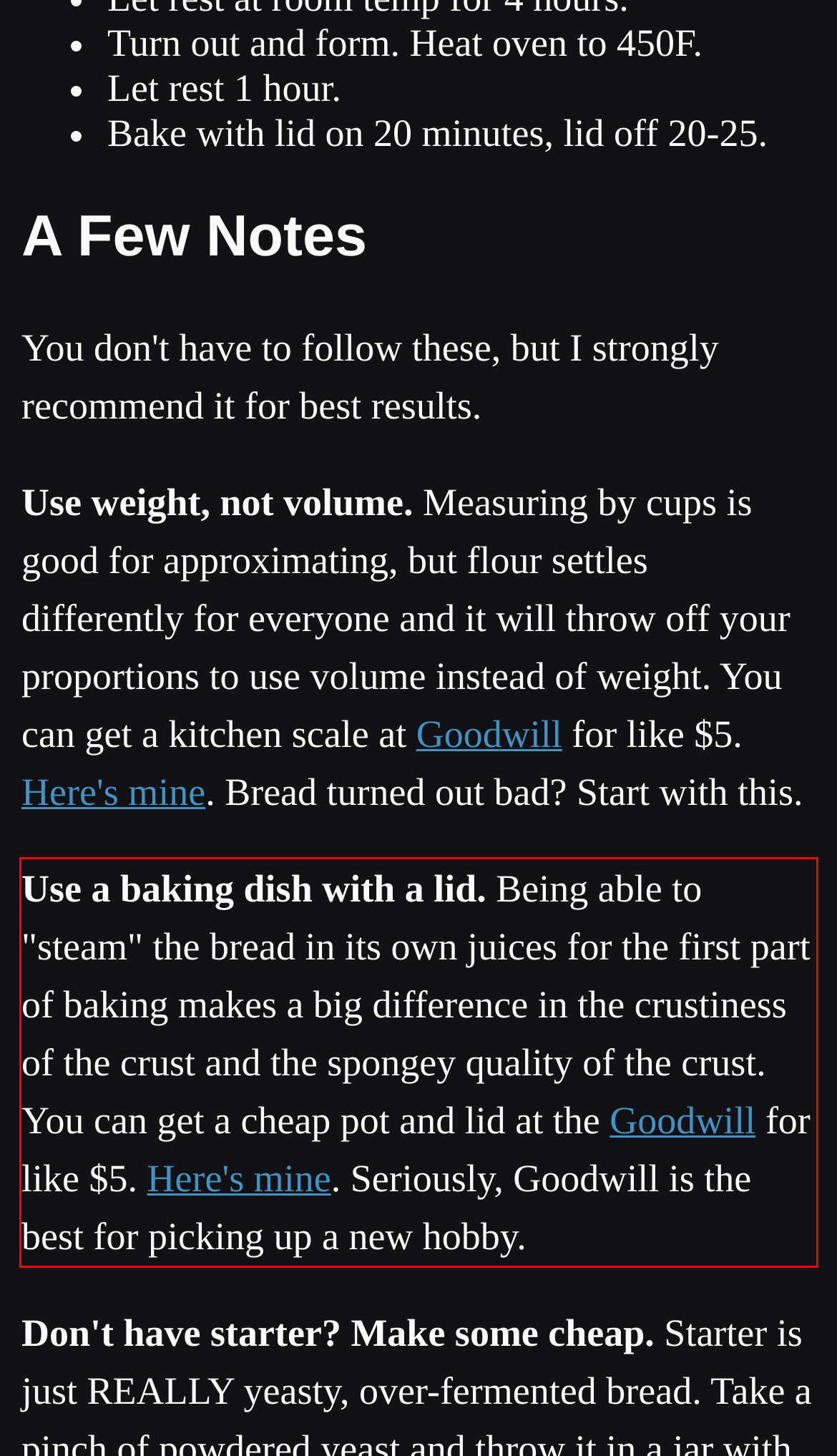You are provided with a webpage screenshot that includes a red rectangle bounding box. Extract the text content from within the bounding box using OCR.

Use a baking dish with a lid. Being able to "steam" the bread in its own juices for the first part of baking makes a big difference in the crustiness of the crust and the spongey quality of the crust. You can get a cheap pot and lid at the Goodwill for like $5. Here's mine. Seriously, Goodwill is the best for picking up a new hobby.